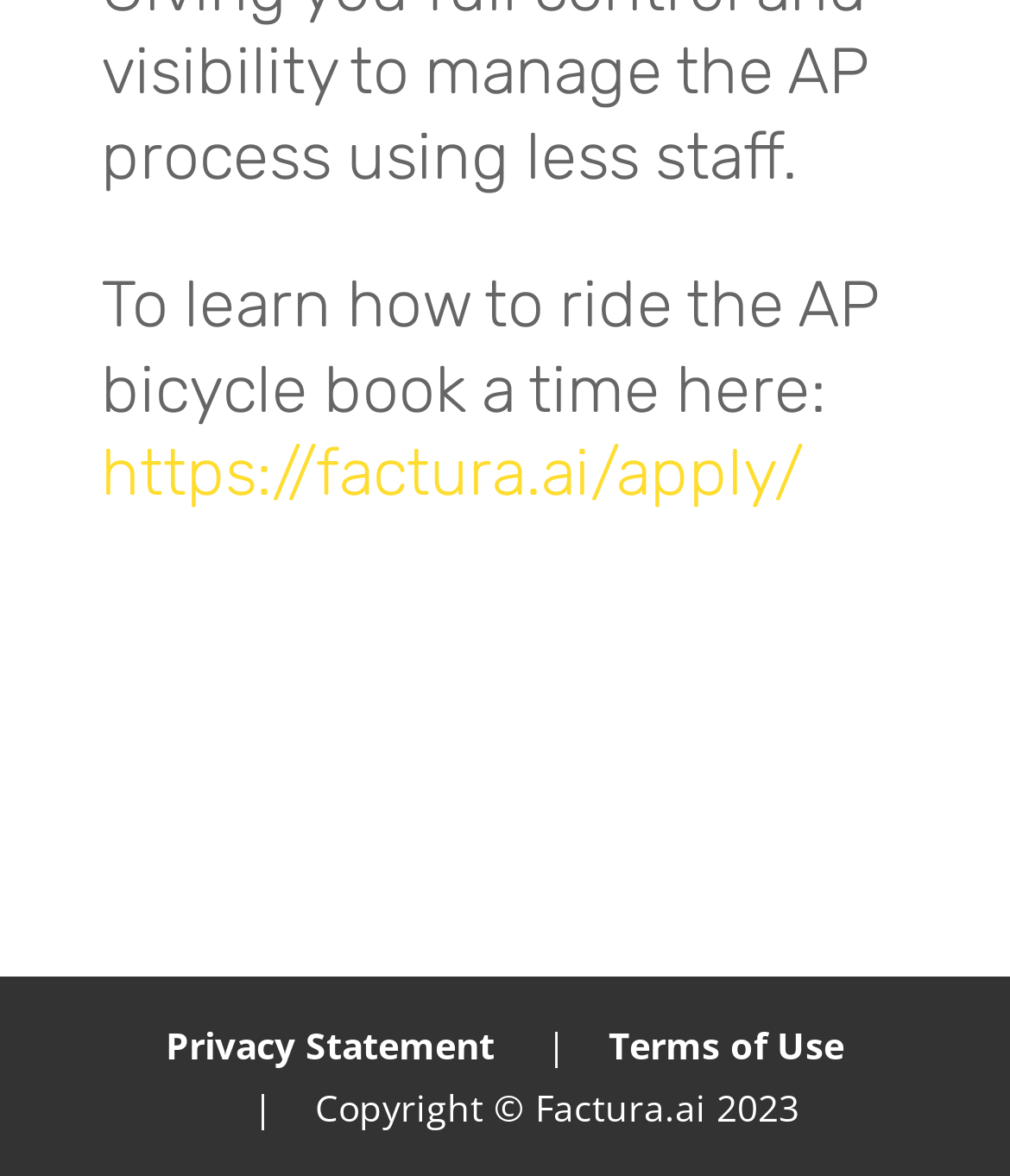Bounding box coordinates should be in the format (top-left x, top-left y, bottom-right x, bottom-right y) and all values should be floating point numbers between 0 and 1. Determine the bounding box coordinate for the UI element described as: Terms of Use

[0.603, 0.867, 0.836, 0.909]